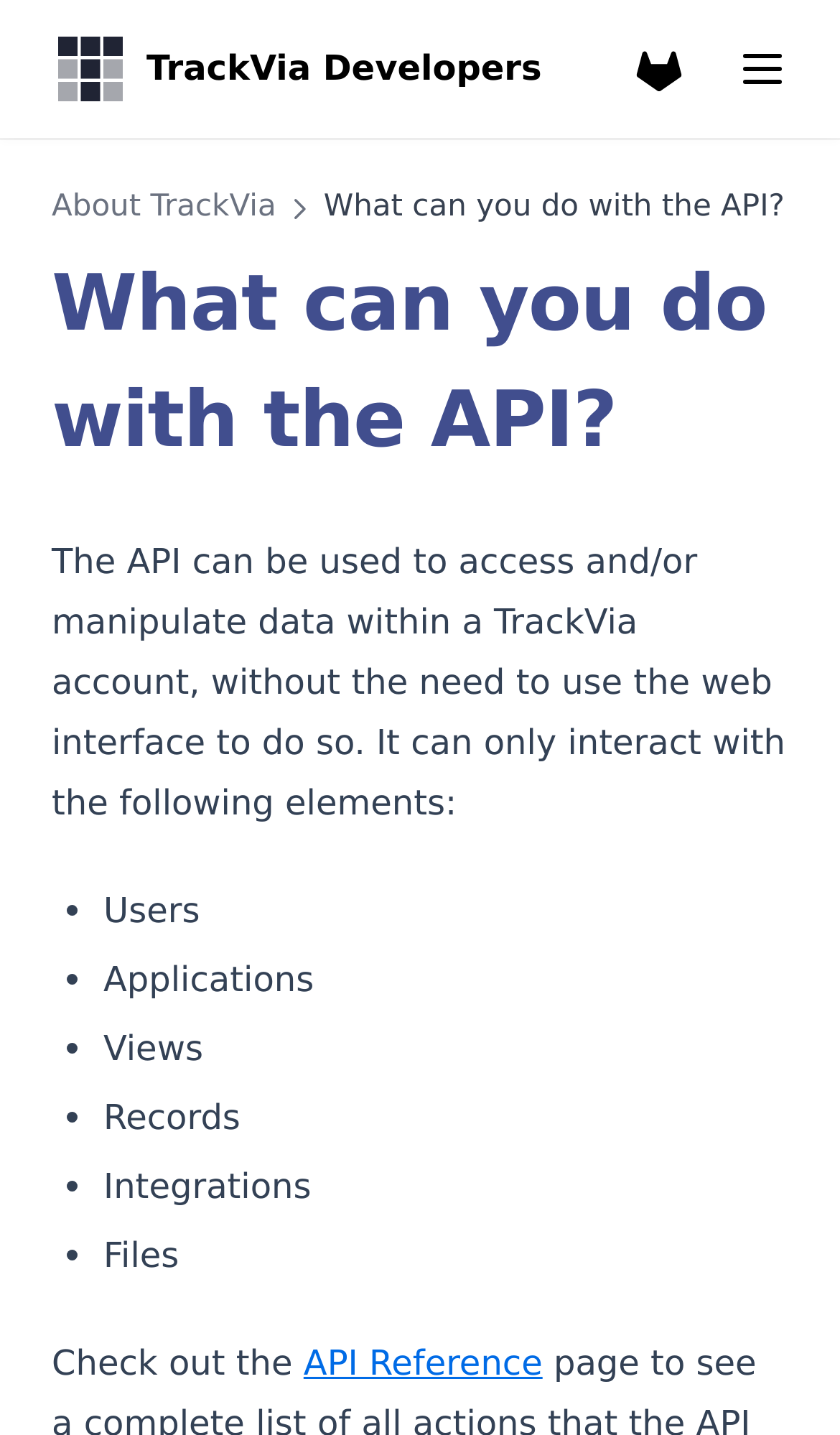How many links are in the menu?
Please give a detailed and elaborate explanation in response to the question.

By examining the webpage, I count 7 links in the menu, including FAQ, Logs, Who can access?, Downloading, Best Practices, Limitations, and Examples.